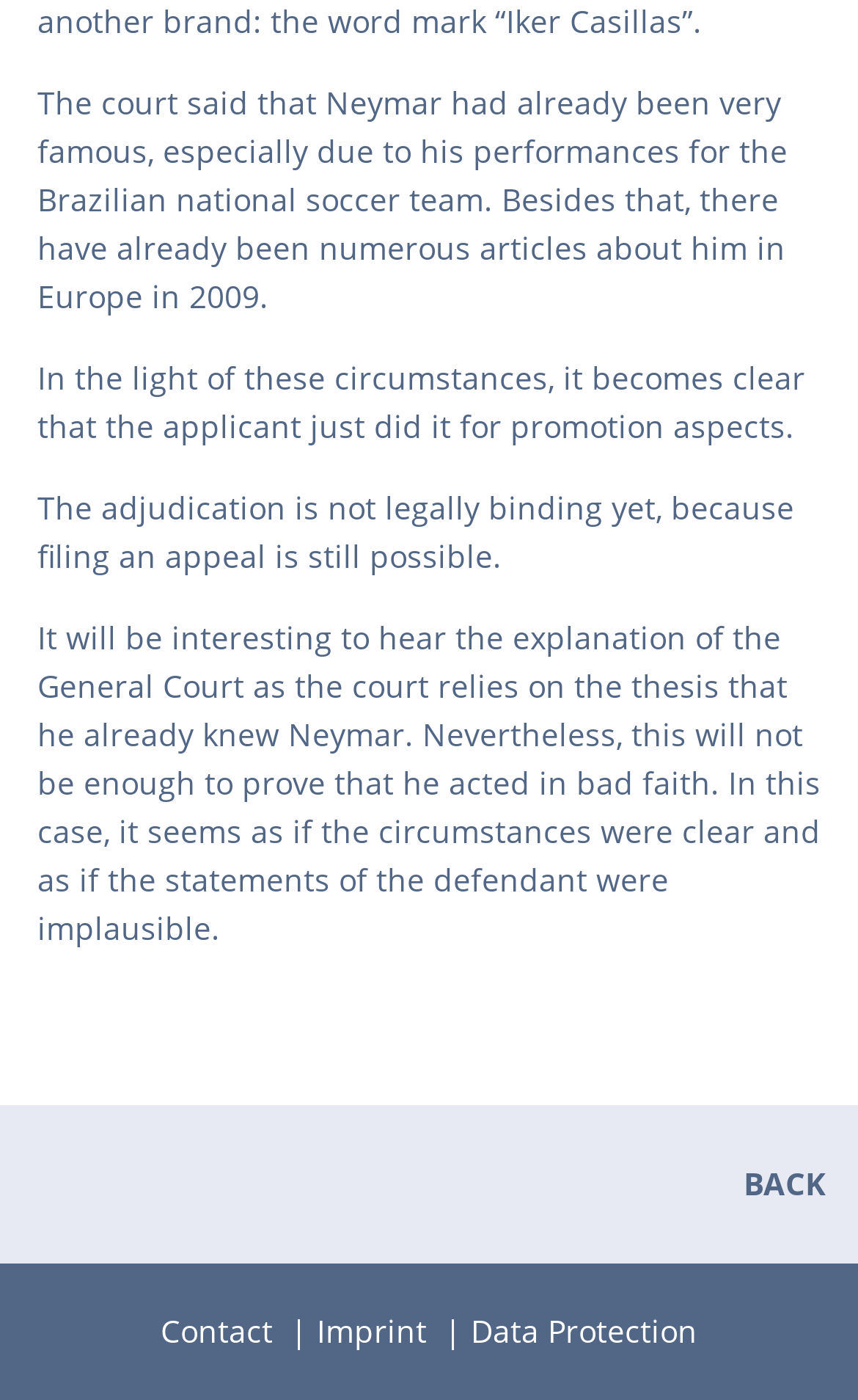What is the topic of the article?
Look at the image and construct a detailed response to the question.

The topic of the article can be inferred from the text content of the webpage, which mentions Neymar's performances for the Brazilian national soccer team and articles about him in Europe in 2009.